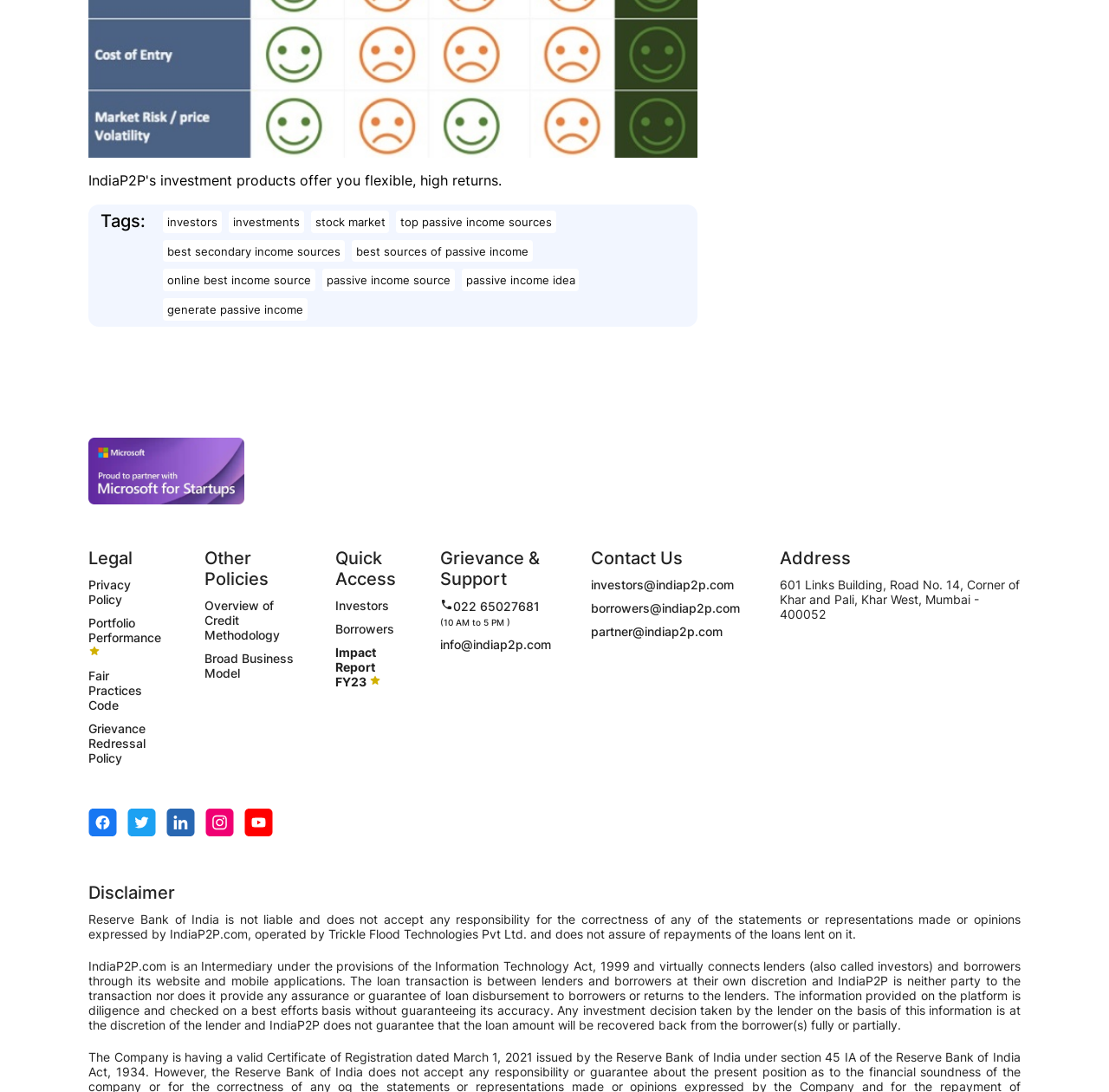What social media platforms does the company have?
Please look at the screenshot and answer using one word or phrase.

Facebook, Twitter, LinkedIn, Instagram, YouTube